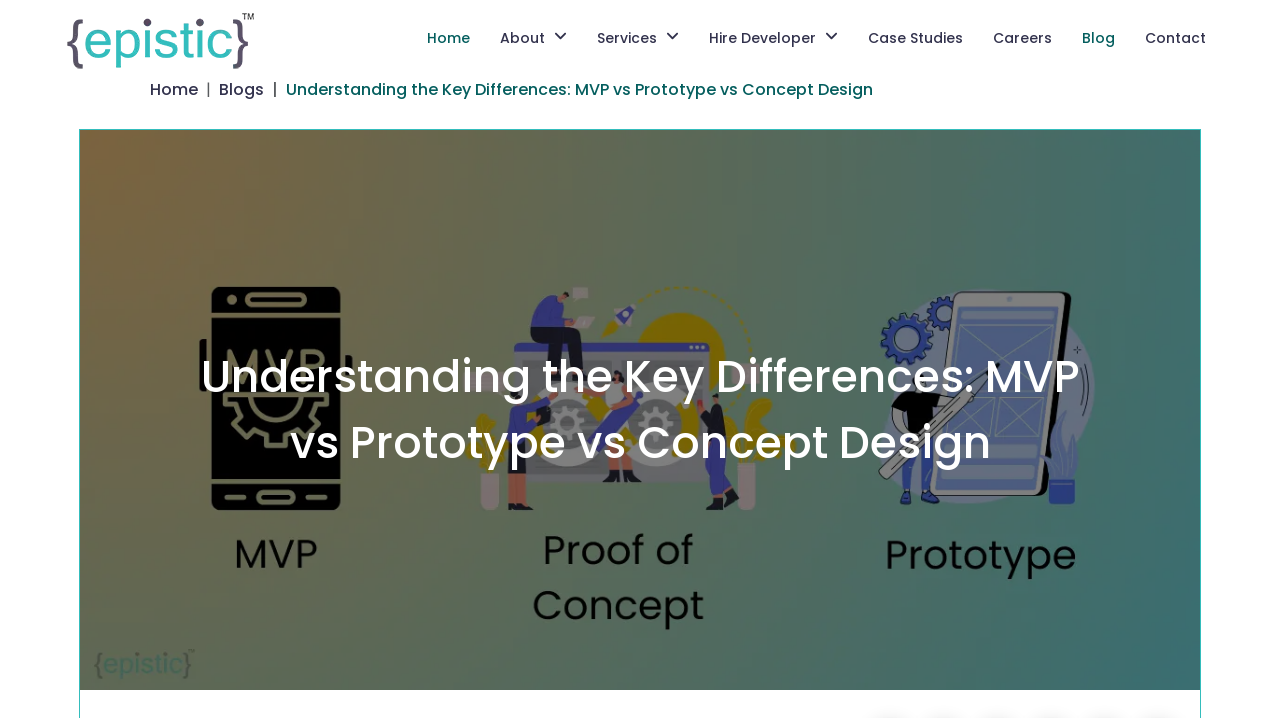Specify the bounding box coordinates of the area that needs to be clicked to achieve the following instruction: "view archives for April 2024".

None